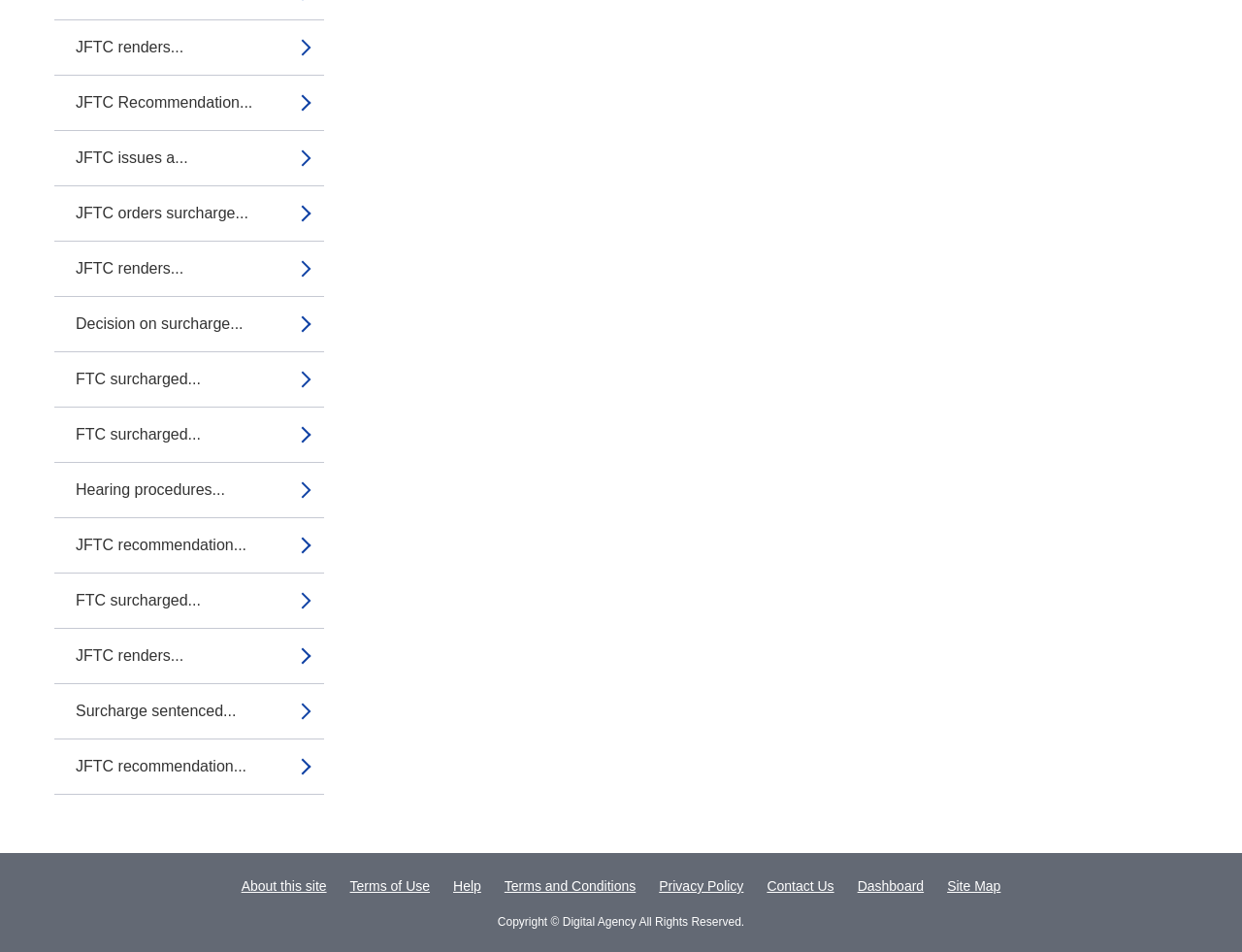What is the purpose of the links on the webpage?
Please use the image to provide a one-word or short phrase answer.

Provide information on JFTC decisions